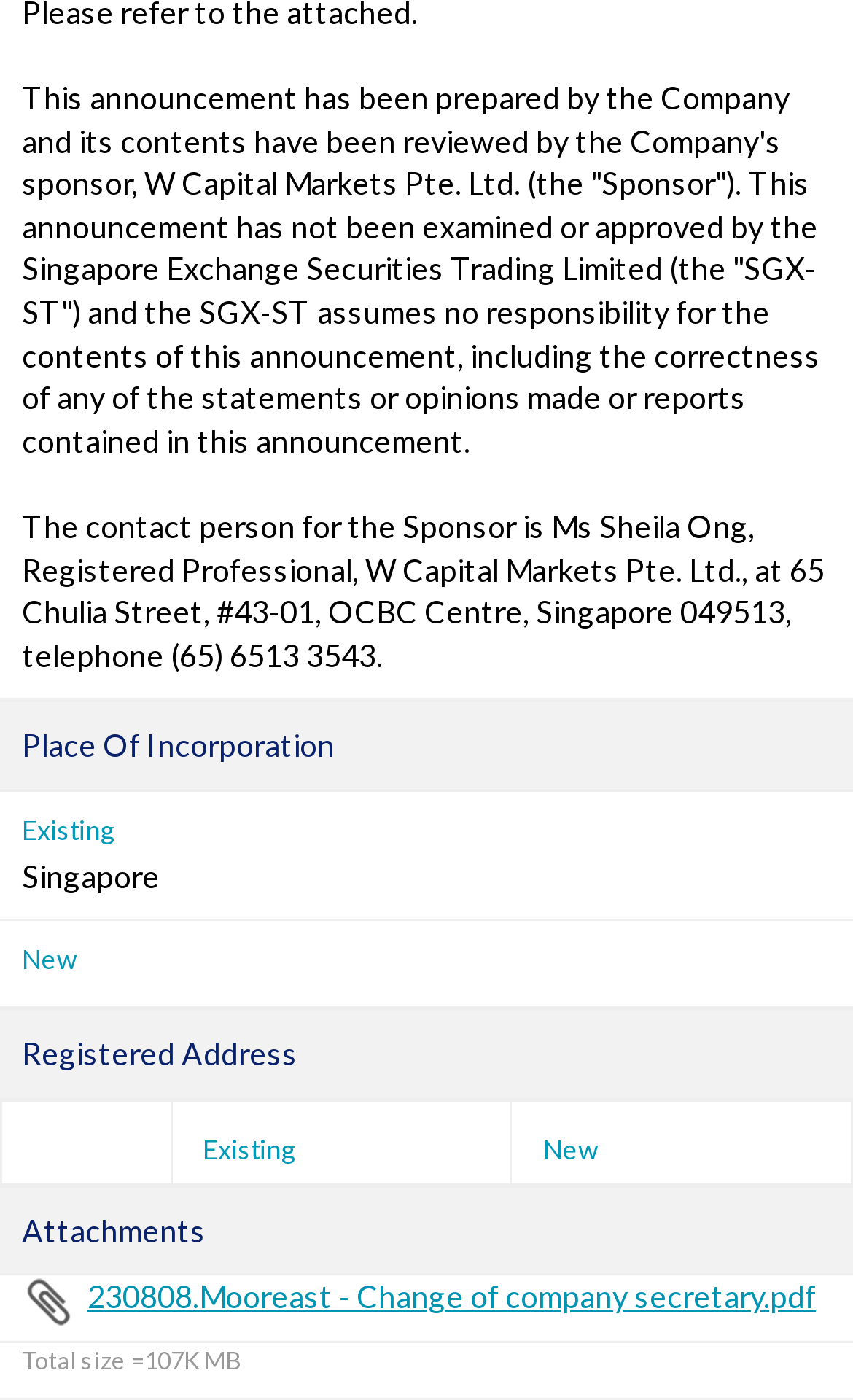Who is the contact person for the Sponsor?
Refer to the image and provide a one-word or short phrase answer.

Ms Sheila Ong